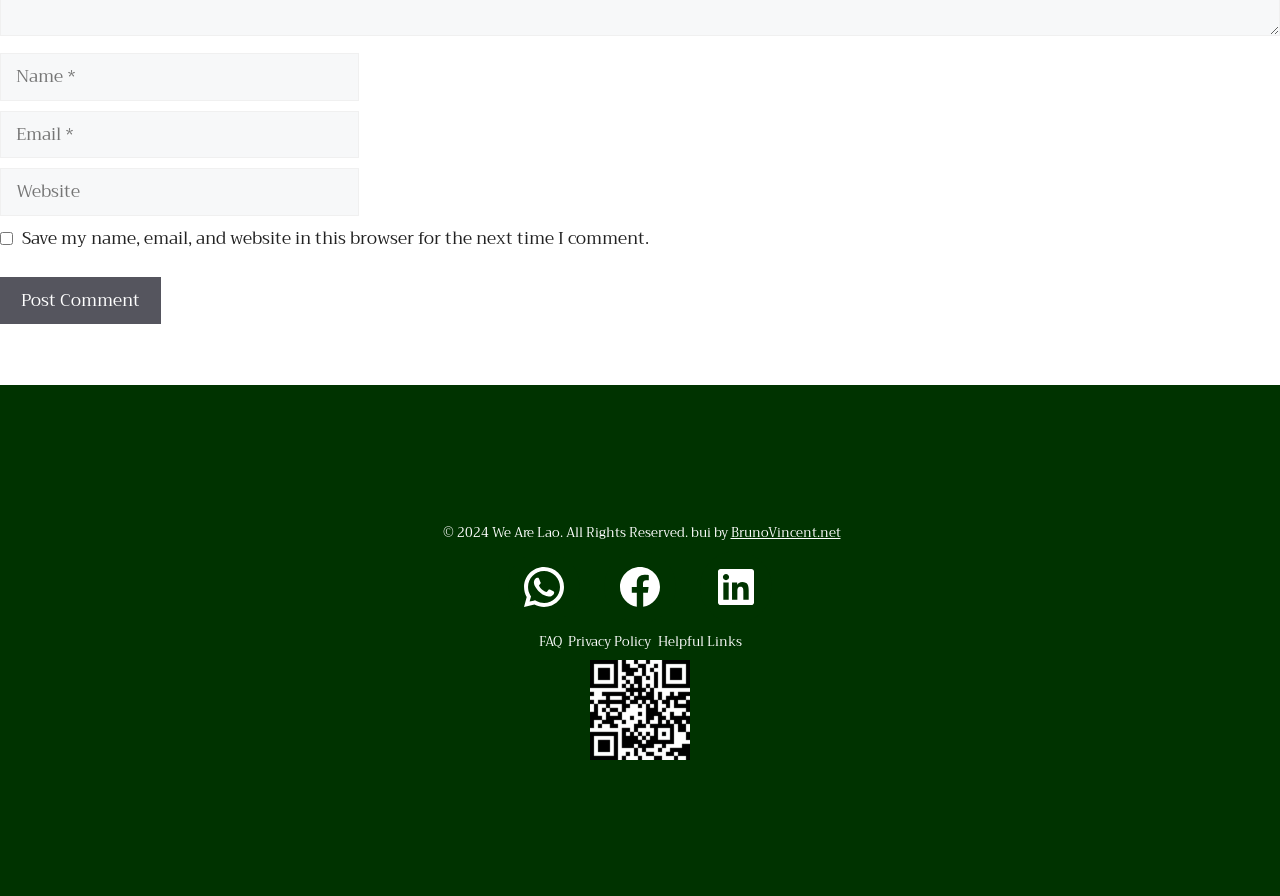Locate the bounding box coordinates of the clickable area to execute the instruction: "Get the newsletter". Provide the coordinates as four float numbers between 0 and 1, represented as [left, top, right, bottom].

None